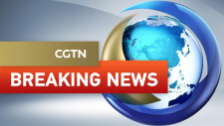Please answer the following question using a single word or phrase: 
What does the blue and green hues of the globe represent?

Earth